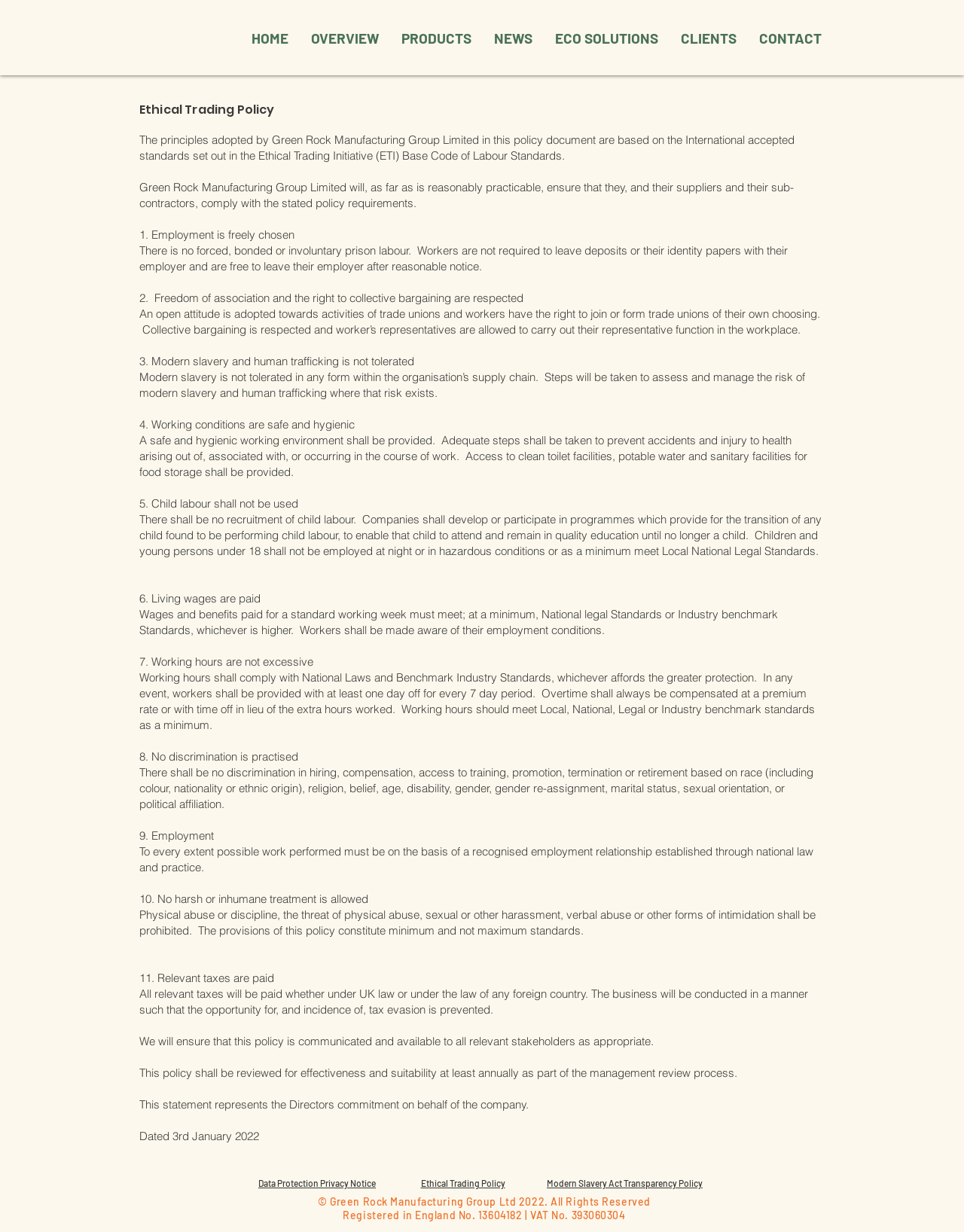Respond with a single word or phrase to the following question:
What is the VAT number of the company?

393060304